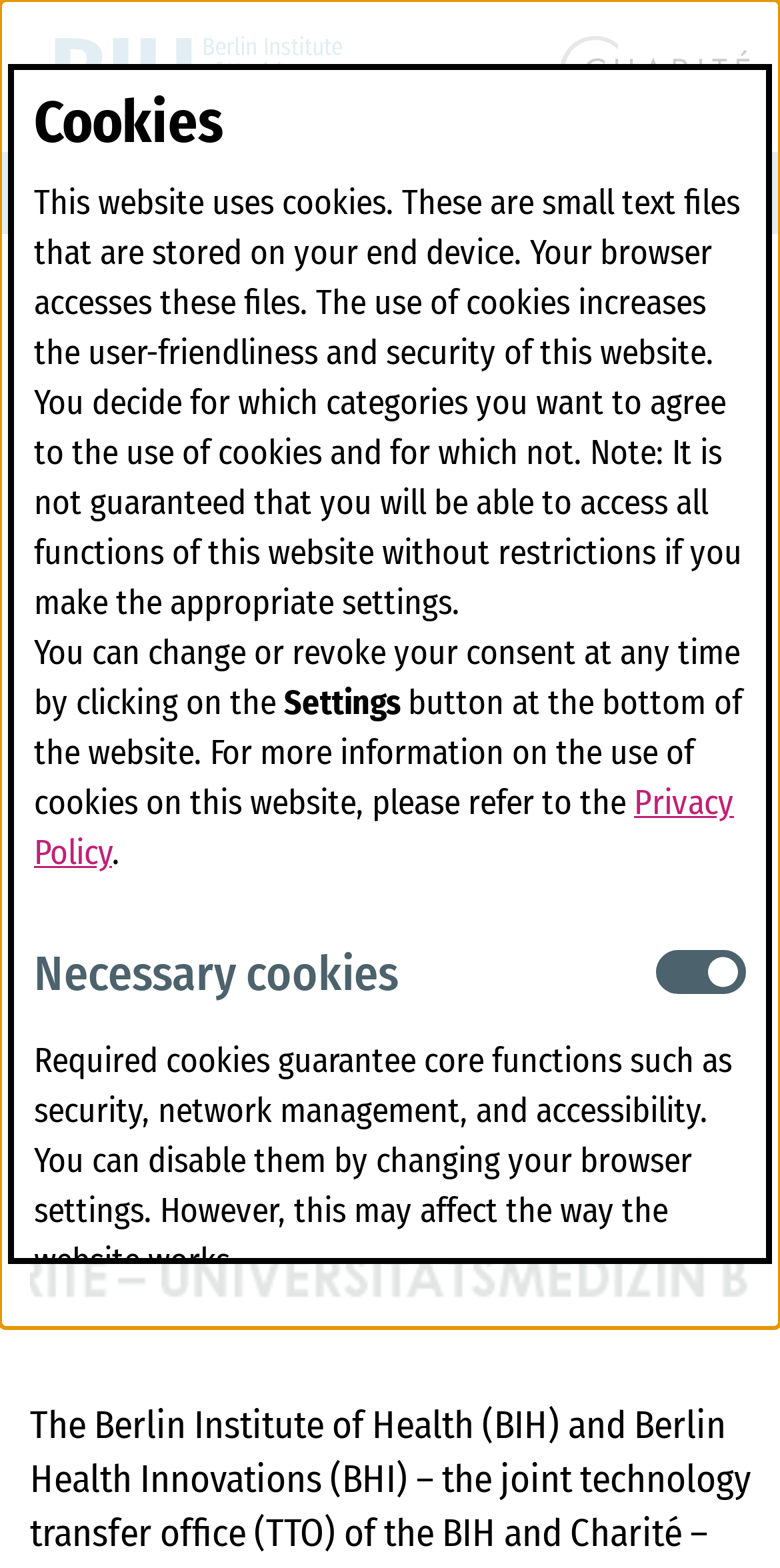What is the name of the institute?
Can you offer a detailed and complete answer to this question?

I found the answer by looking at the top navigation menu, where it says 'BIH at Charité'. This suggests that the webpage is related to the Berlin Institute of Health, which is abbreviated as BIH.